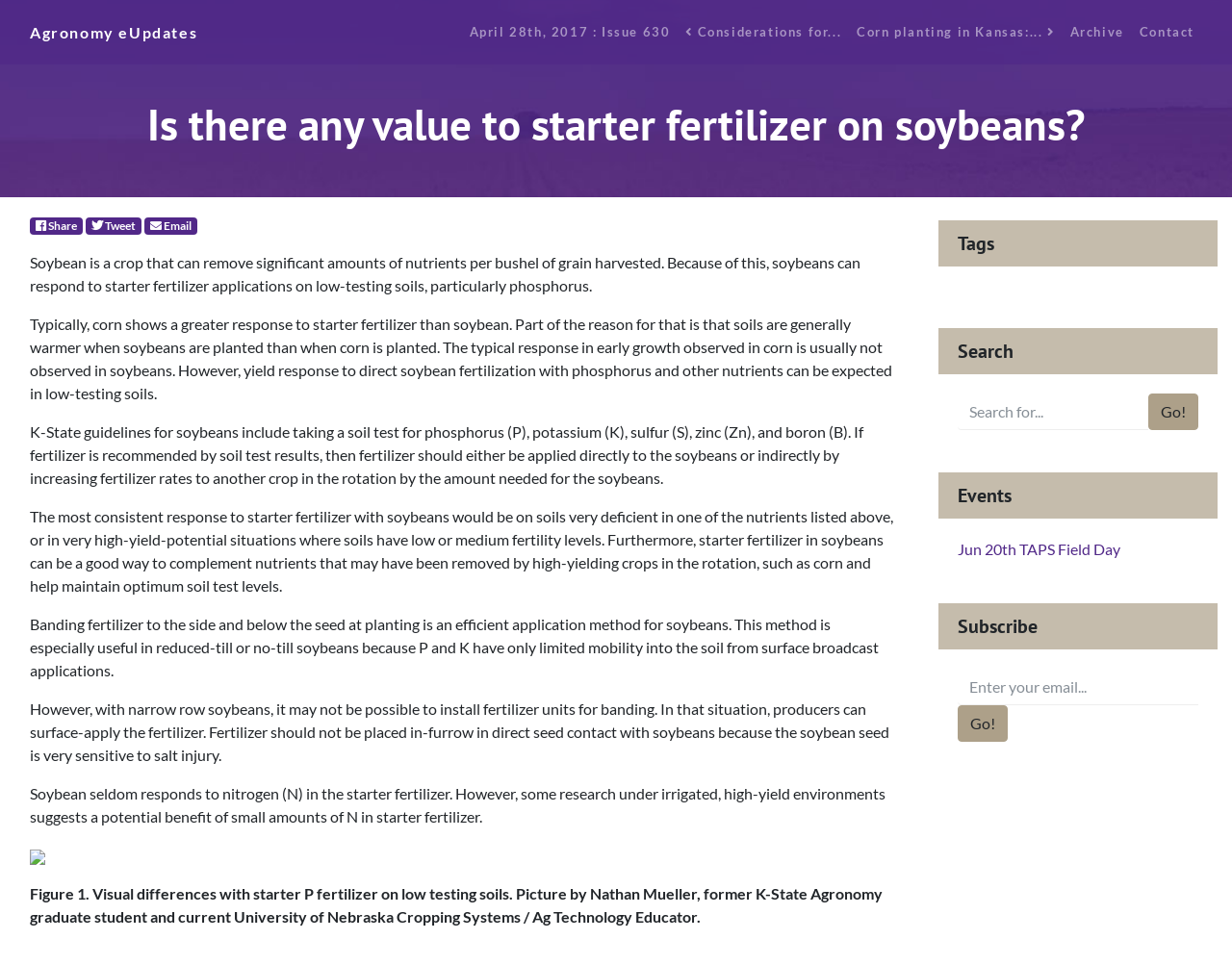Provide the bounding box coordinates of the area you need to click to execute the following instruction: "Search for something".

[0.777, 0.408, 0.932, 0.445]